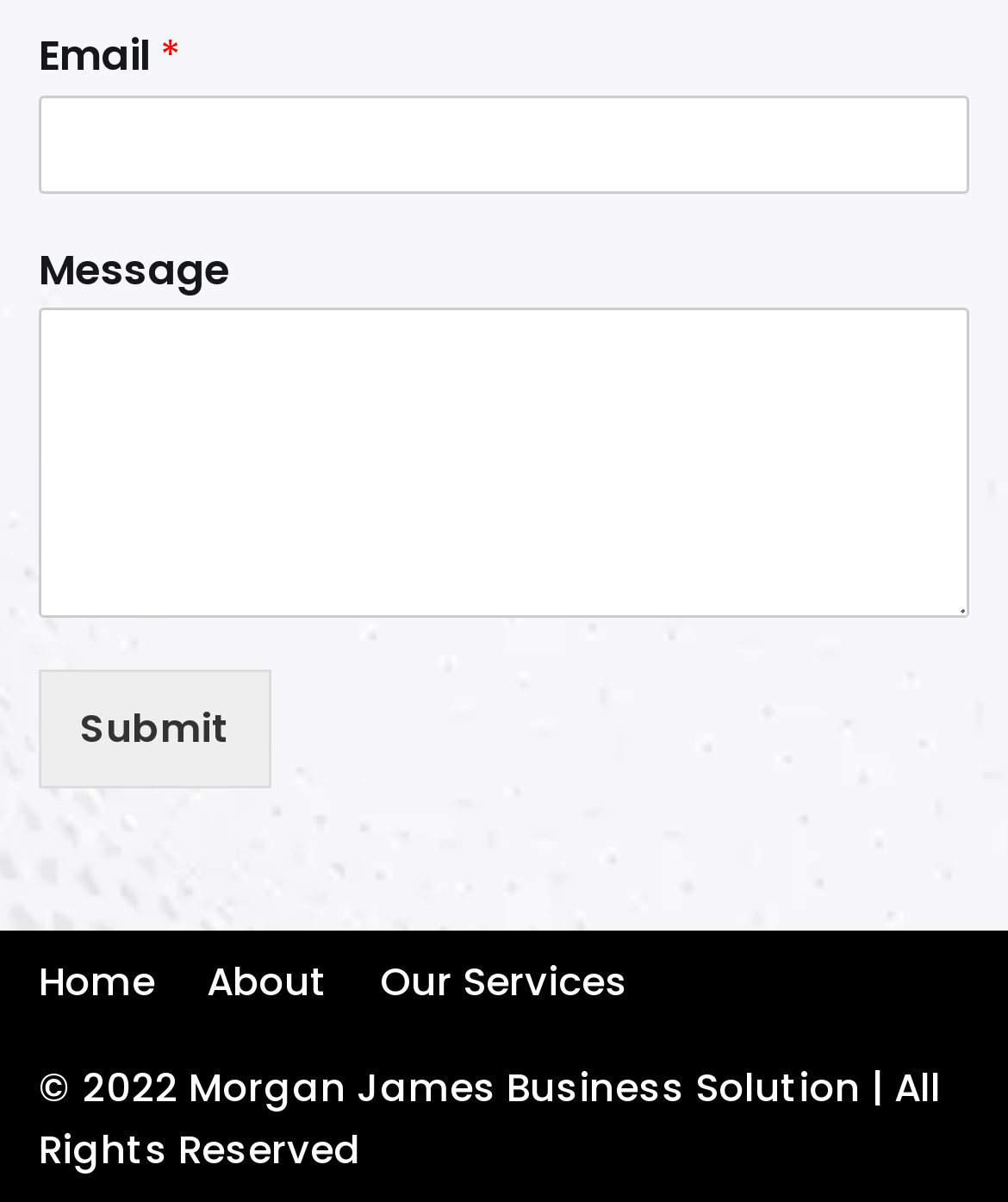For the given element description Home, determine the bounding box coordinates of the UI element. The coordinates should follow the format (top-left x, top-left y, bottom-right x, bottom-right y) and be within the range of 0 to 1.

[0.038, 0.791, 0.154, 0.845]